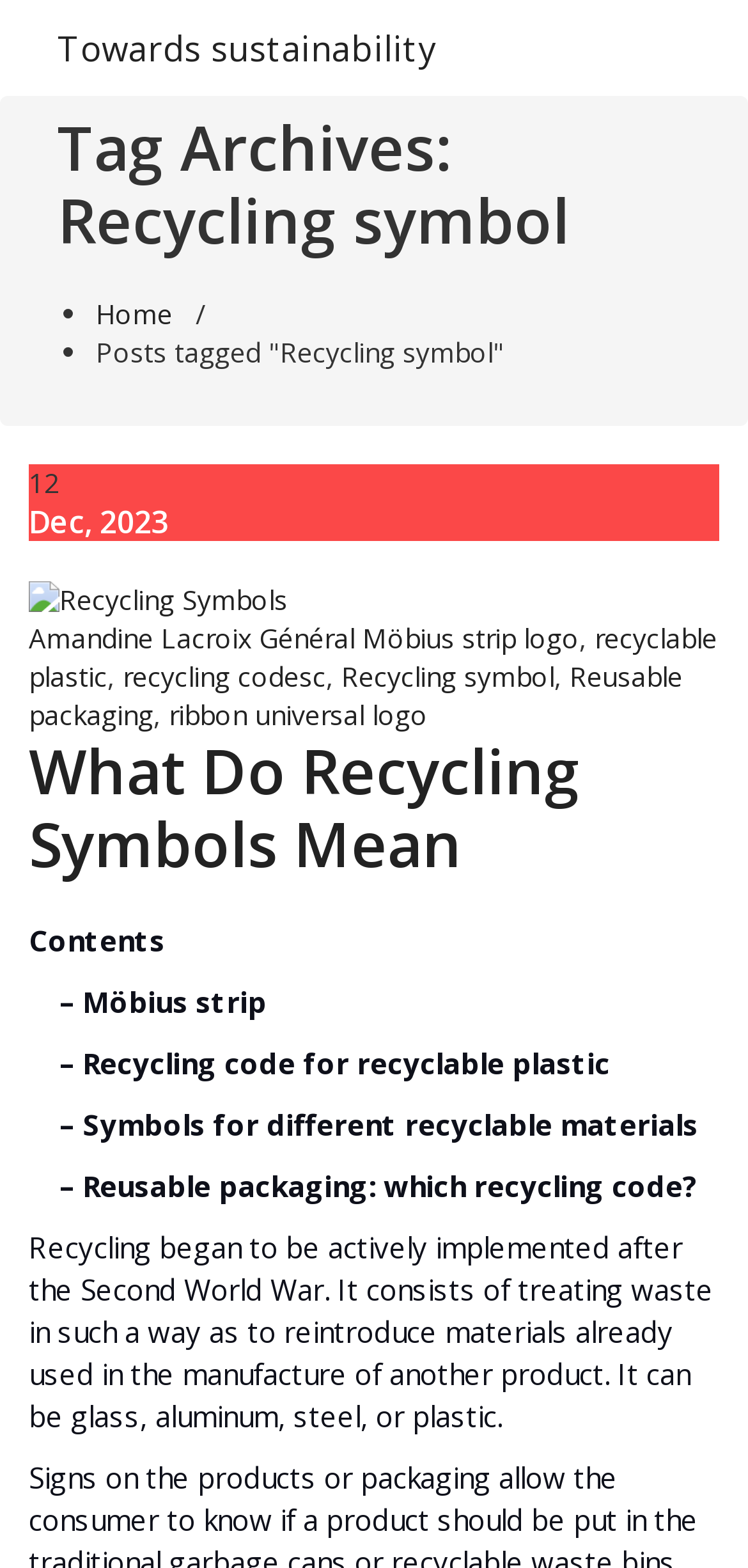What materials can be recycled?
Based on the visual content, answer with a single word or a brief phrase.

Glass, aluminum, steel, or plastic